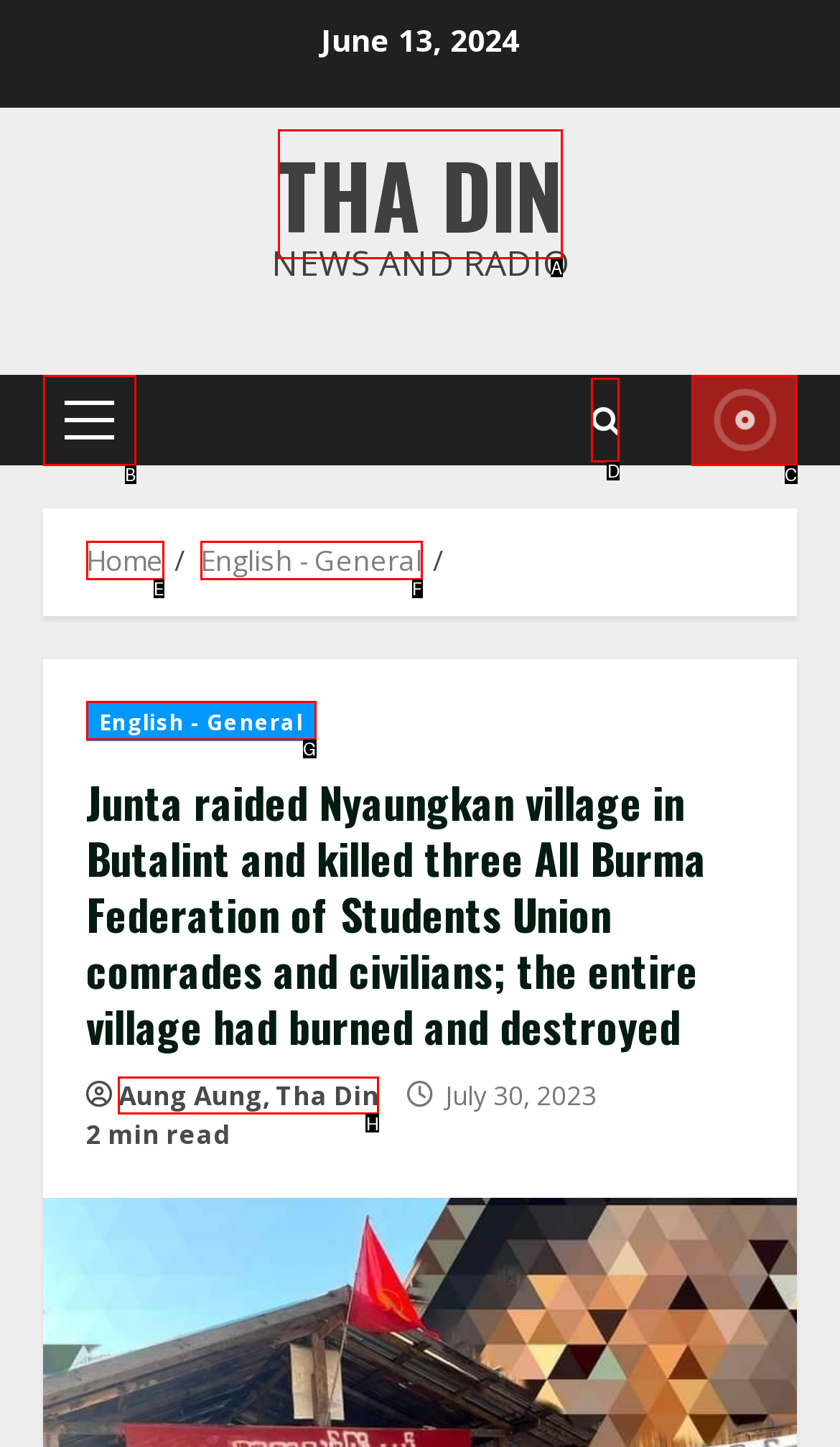Determine which HTML element should be clicked to carry out the following task: Read the article by 'Aung Aung, Tha Din' Respond with the letter of the appropriate option.

H